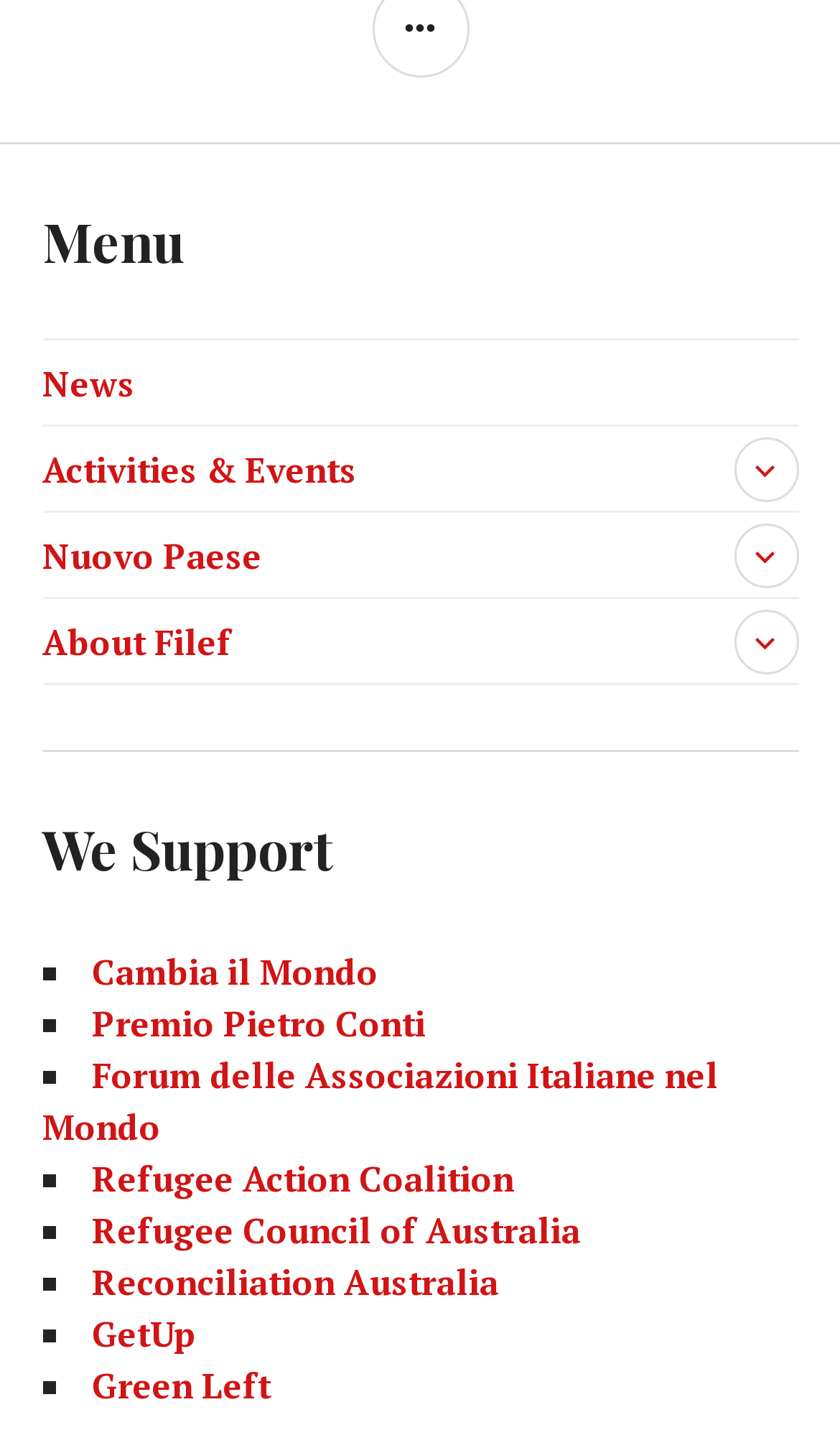Refer to the screenshot and give an in-depth answer to this question: What is the second link under 'Menu'?

I looked at the links under the 'Menu' heading and found that the second one is 'Activities & Events', which has an accompanying button with a 'uf431' icon.